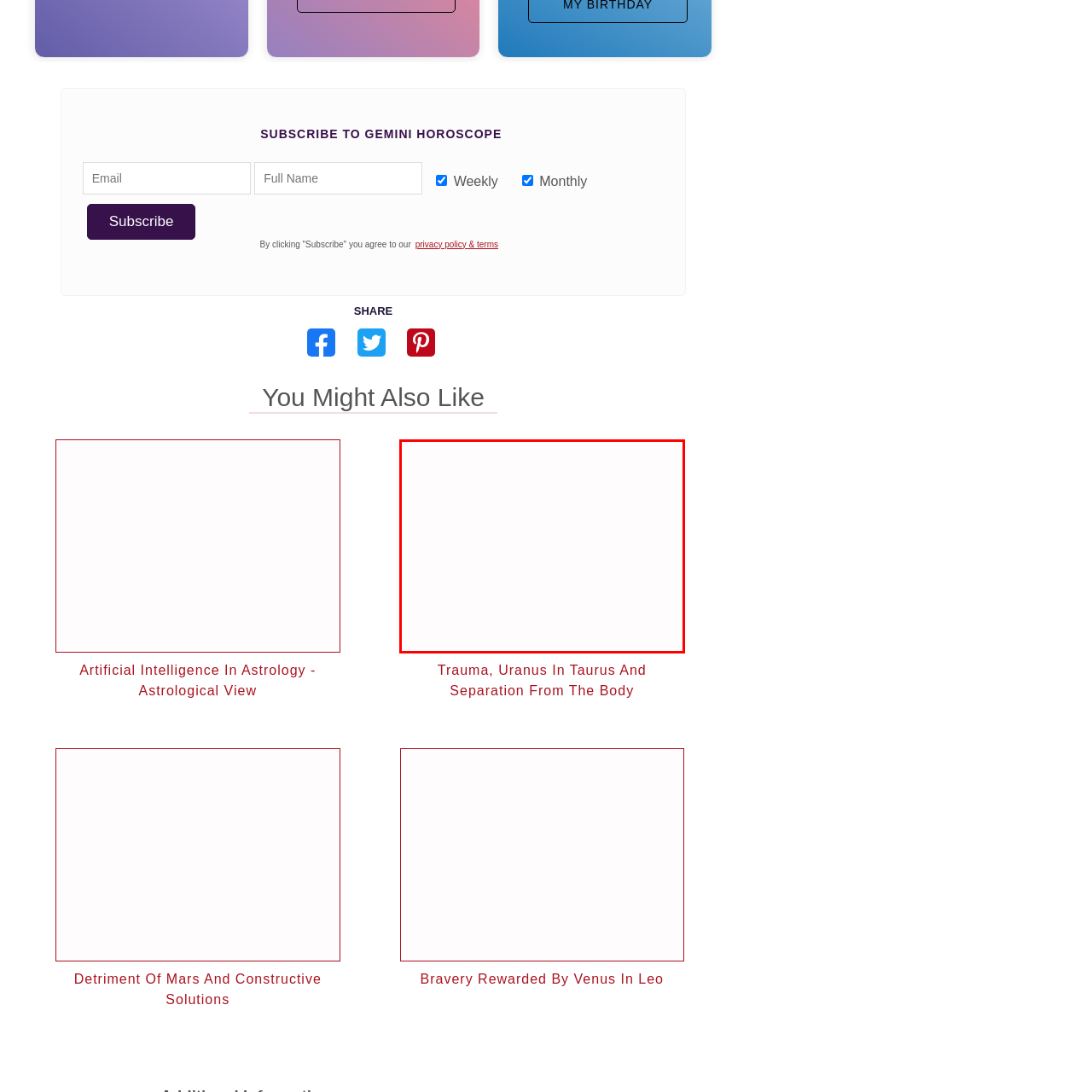Look at the section of the image marked by the red box and offer an in-depth answer to the next question considering the visual cues: What theme is explored in the article?

The article seems to be exploring the psychological aspects of trauma and how astrological influences, such as Uranus in Taurus, can impact human experiences and personal growth, offering readers a deeper understanding of themselves and their emotional journeys.